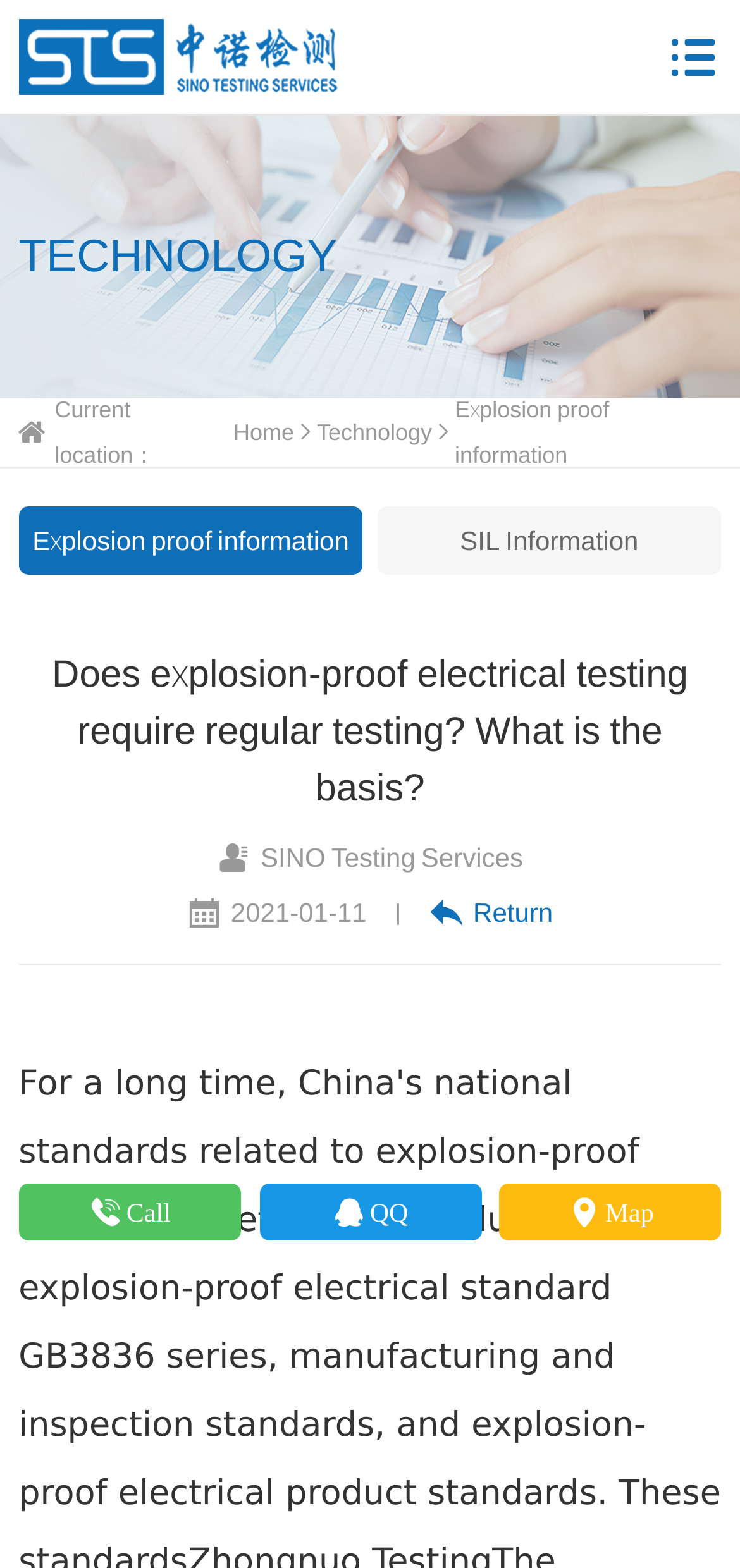Determine the bounding box coordinates for the HTML element described here: "Explosion proof information".

[0.615, 0.247, 0.975, 0.305]